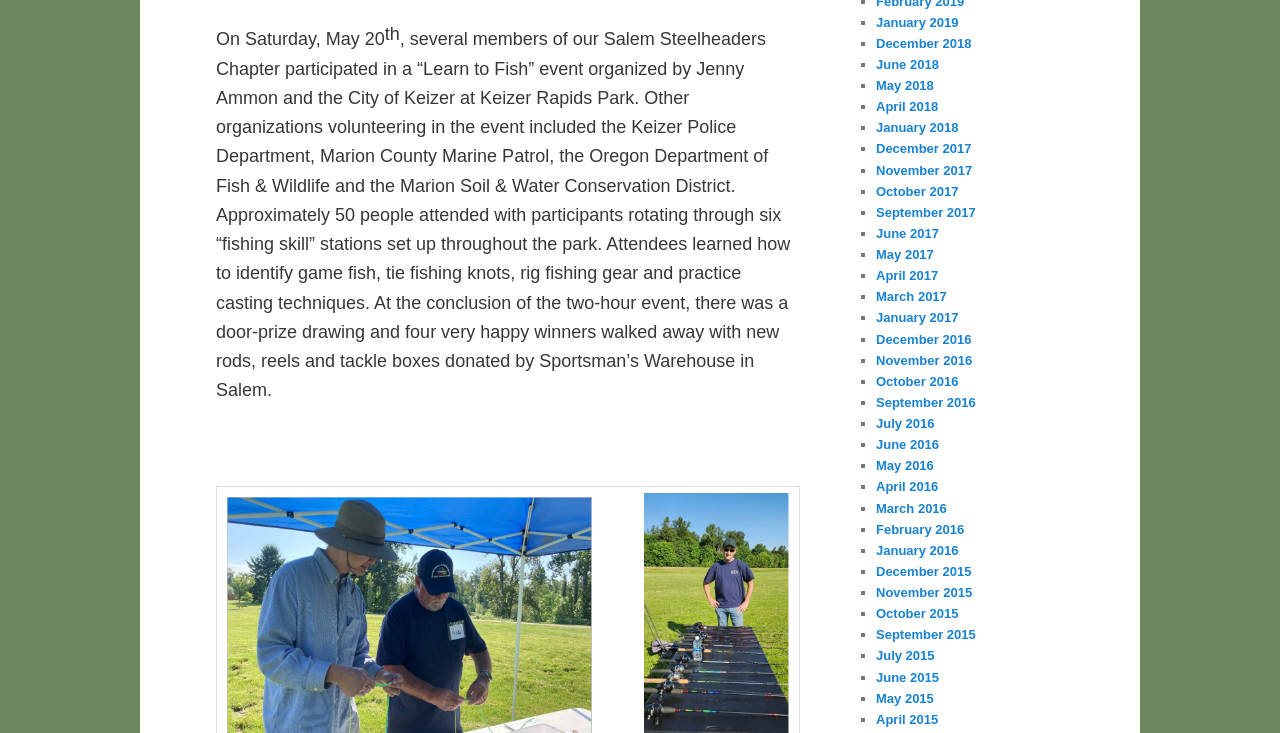Determine the bounding box coordinates of the UI element described by: "May 2016".

[0.684, 0.625, 0.73, 0.646]